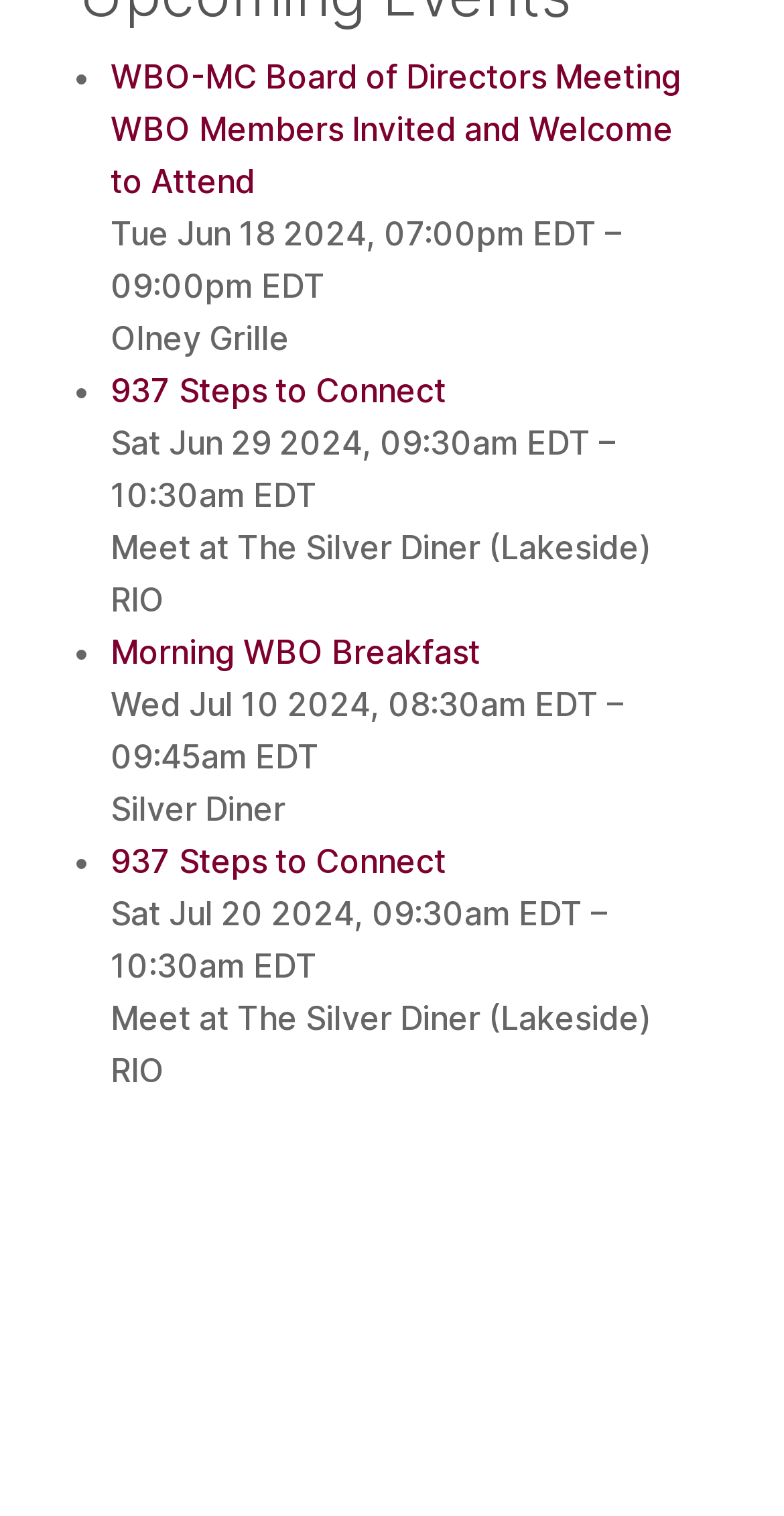Give a one-word or phrase response to the following question: What is the time of the 937 Steps to Connect event on Sat Jun 29 2024?

09:30am - 10:30am EDT